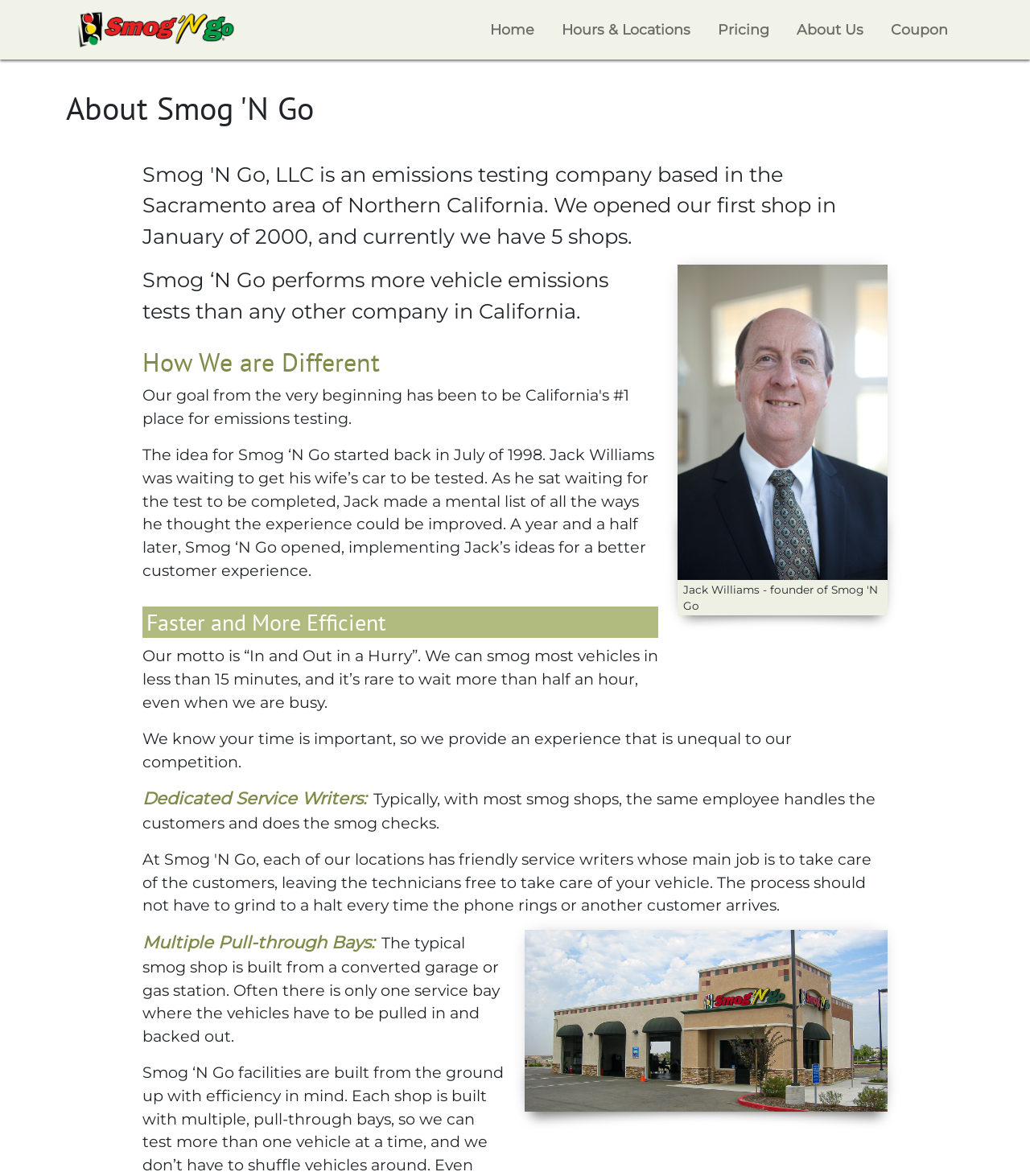Can you find the bounding box coordinates for the UI element given this description: "Hours & Locations"? Provide the coordinates as four float numbers between 0 and 1: [left, top, right, bottom].

[0.539, 0.011, 0.677, 0.04]